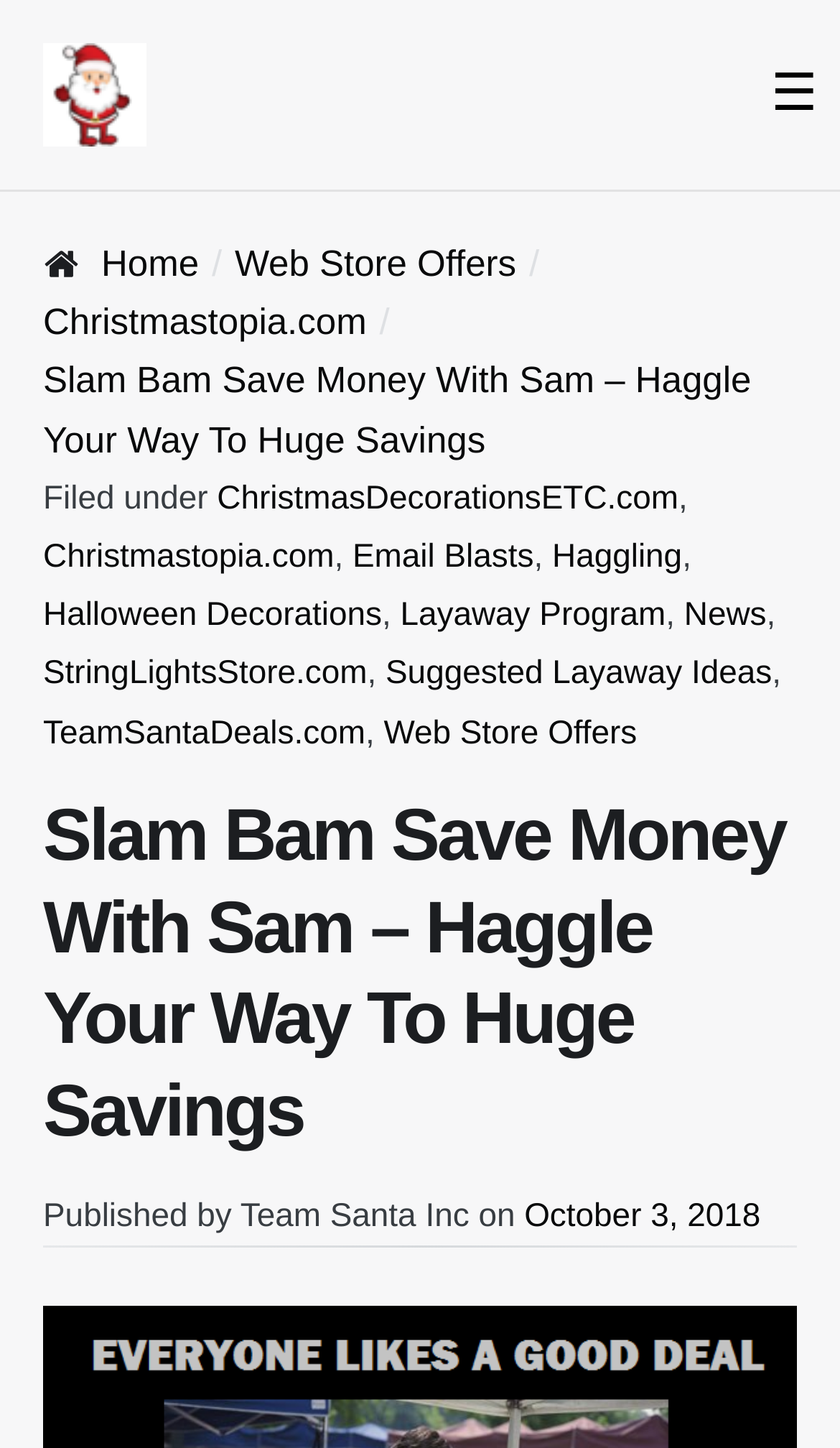Locate the bounding box of the UI element described in the following text: "Suggested Layaway Ideas".

[0.459, 0.453, 0.919, 0.478]